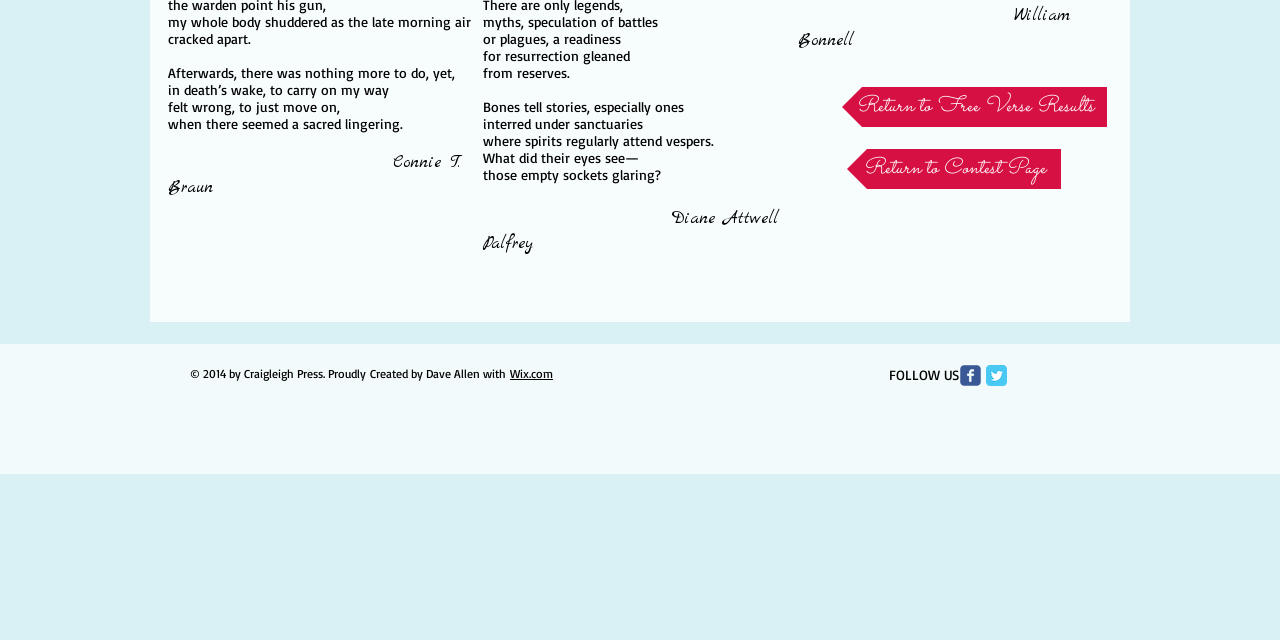Please find the bounding box for the following UI element description. Provide the coordinates in (top-left x, top-left y, bottom-right x, bottom-right y) format, with values between 0 and 1: aria-label="Twitter Classic"

[0.77, 0.57, 0.787, 0.603]